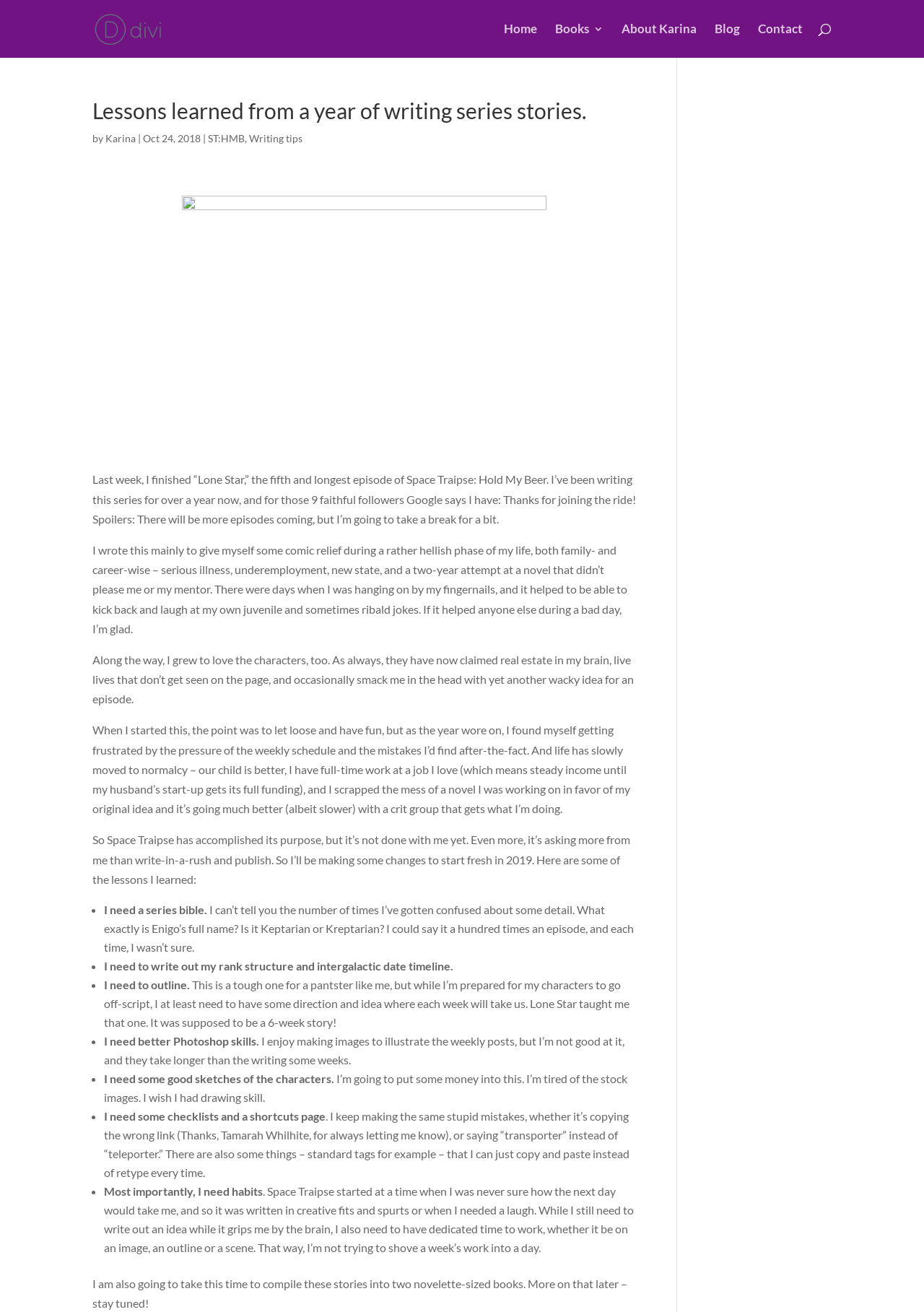What is the purpose of writing Space Traipse?
Using the information from the image, provide a comprehensive answer to the question.

The text explains that the author started writing Space Traipse to let loose and have fun during a difficult period in their life, and it helped them to cope with stress and anxiety.